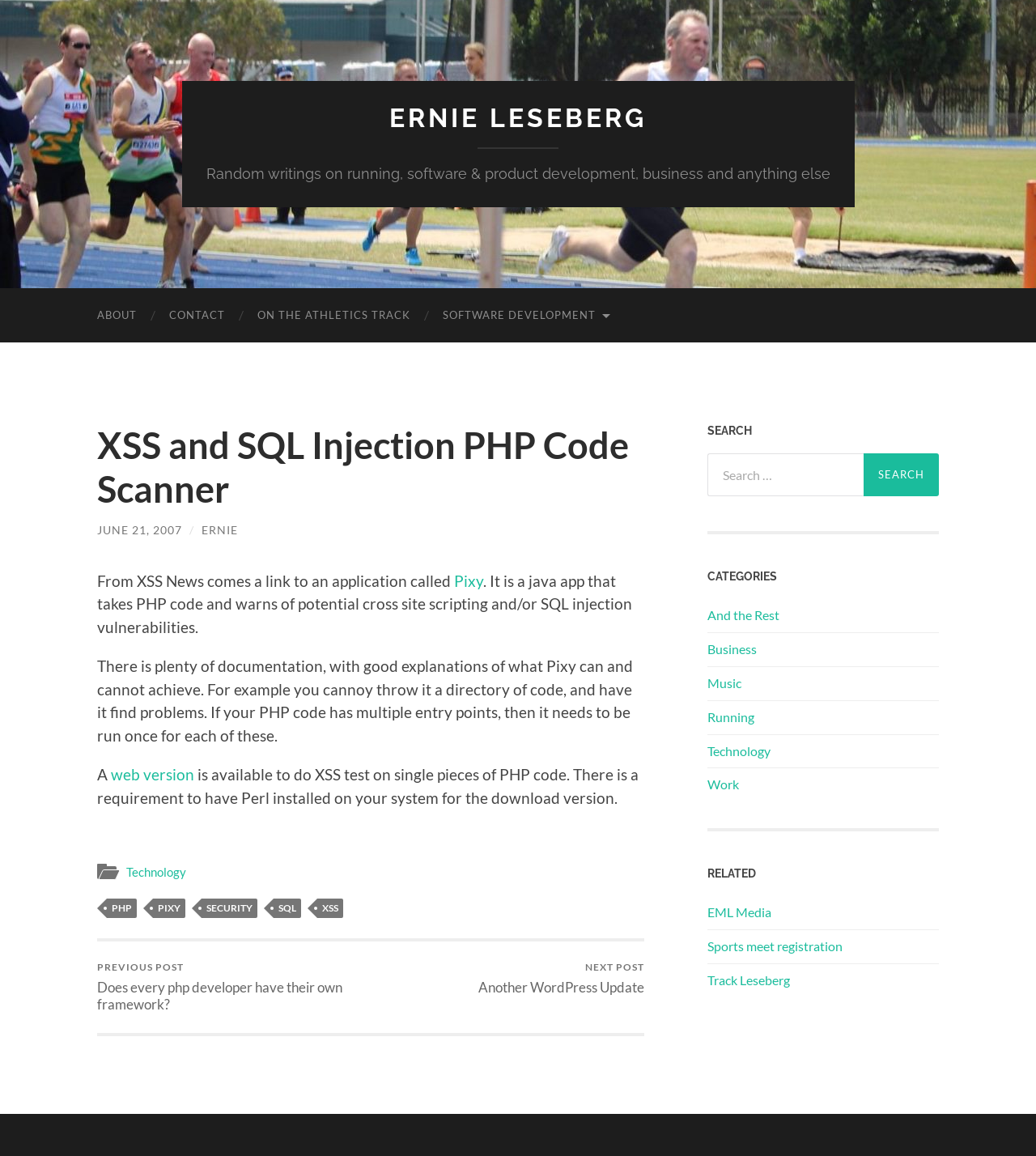What are the categories of blog posts available? Based on the screenshot, please respond with a single word or phrase.

And the Rest, Business, Music, Running, Technology, Work